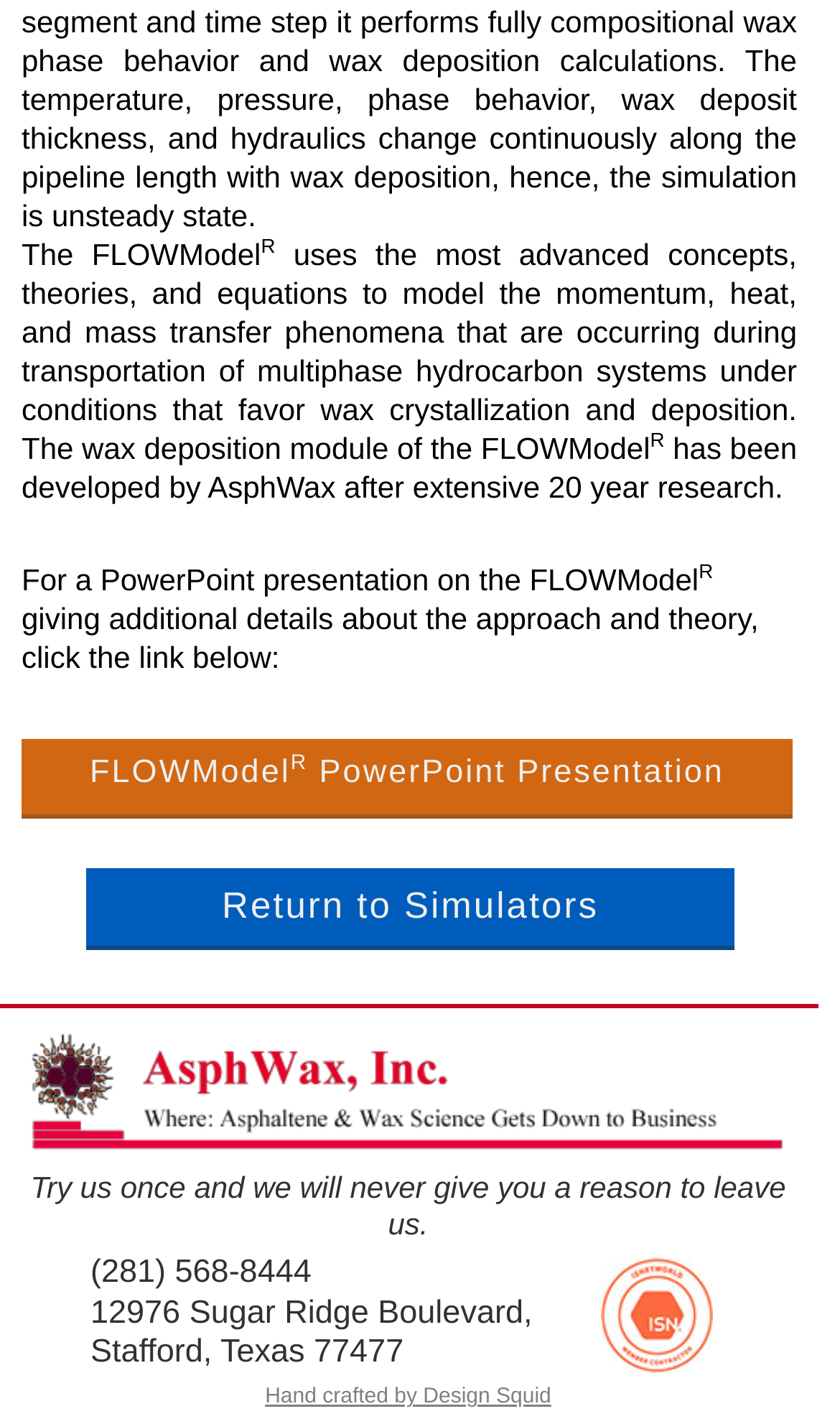What is the address of the location?
Based on the visual, give a brief answer using one word or a short phrase.

12976 Sugar Ridge Boulevard, Stafford, Texas 77477